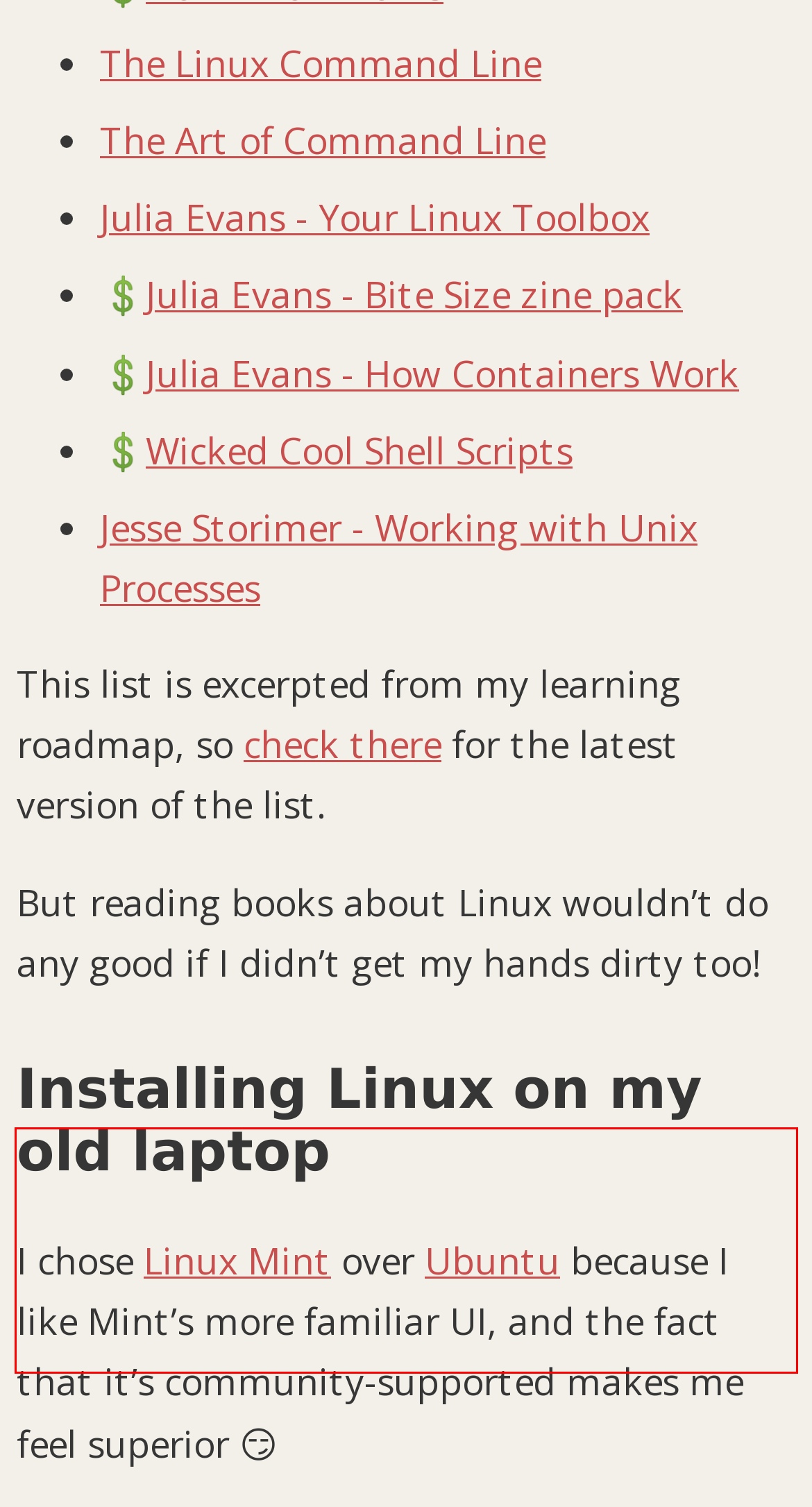Given a screenshot of a webpage containing a red bounding box, perform OCR on the text within this red bounding box and provide the text content.

I chose Linux Mint over Ubuntu because I like Mint’s more familiar UI, and the fact that it’s community-supported makes me feel superior 😏